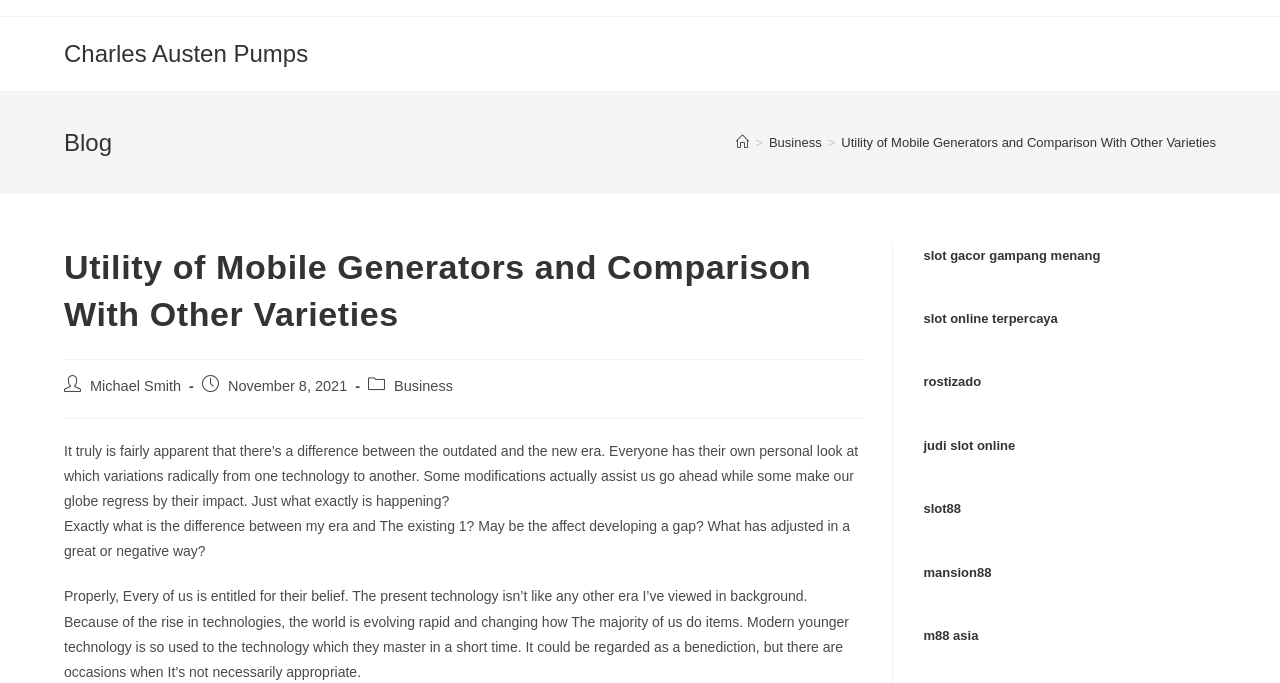Explain in detail what is displayed on the webpage.

The webpage is about the utility of mobile generators and their comparison with other varieties, as indicated by the title. At the top-left corner, there is a link to "Charles Austen Pumps". Below this, there is a header section with a heading "Blog" and a navigation menu labeled "Breadcrumbs" that shows the page's location in the website's hierarchy. The breadcrumbs include links to "Home", "Business", and the current page.

Below the header section, there is another header section with a heading that repeats the title of the page. This is followed by information about the post's author, "Michael Smith", and the date it was published, "November 8, 2021". The post category is also listed as "Business".

The main content of the page is a series of paragraphs discussing the differences between old and new generations, and how technology has changed the way people do things. The text explores the impact of technology on society and how it can be both beneficial and detrimental.

On the right side of the page, there are several links to external websites, including "slot gacor gampang menang", "slot online terpercaya", "rostizado", "judi slot online", "slot88", "mansion88", and "m88 asia". These links appear to be advertisements or sponsored content.